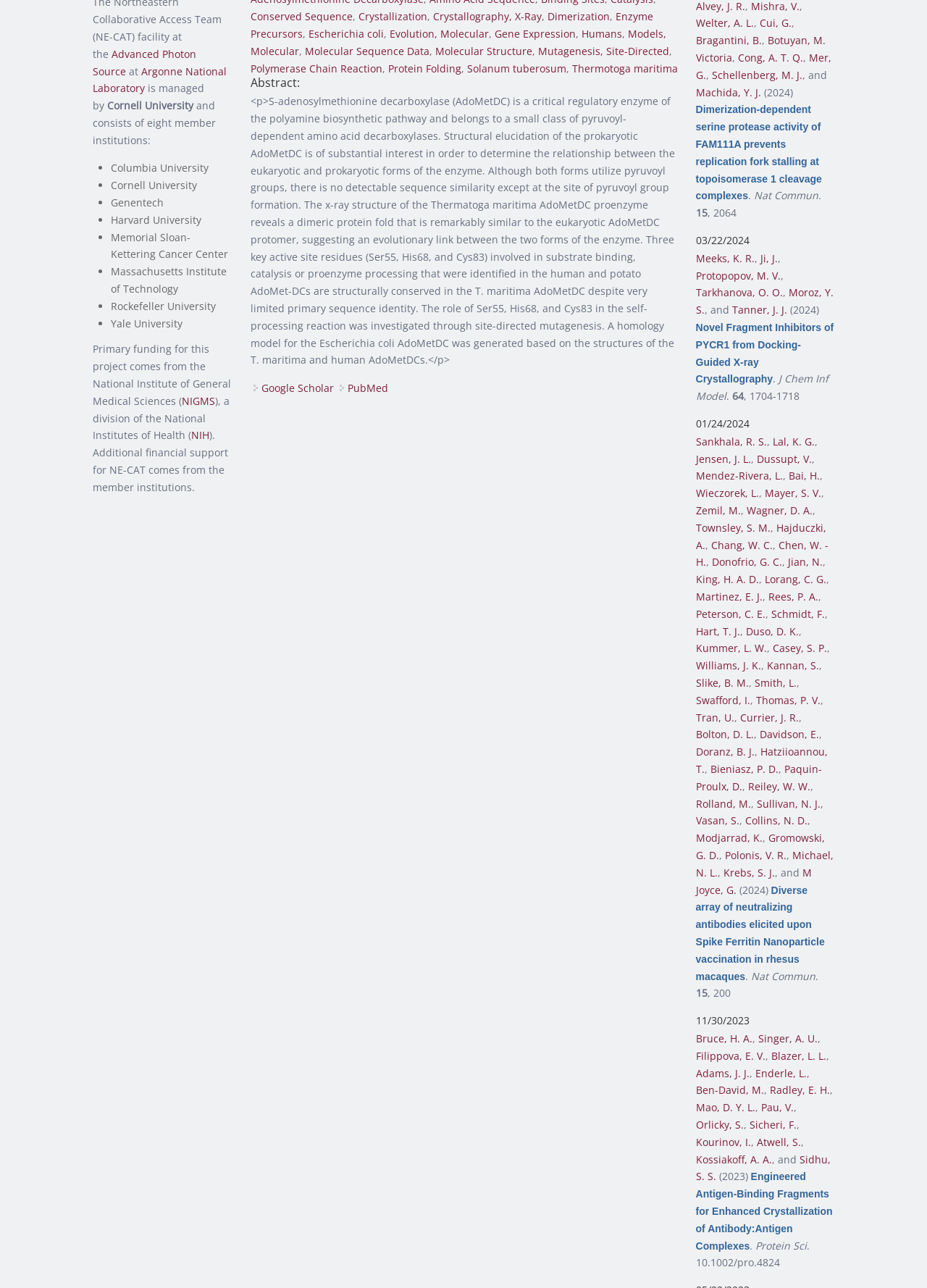Given the description of the UI element: "parent_node: 1970", predict the bounding box coordinates in the form of [left, top, right, bottom], with each value being a float between 0 and 1.

None